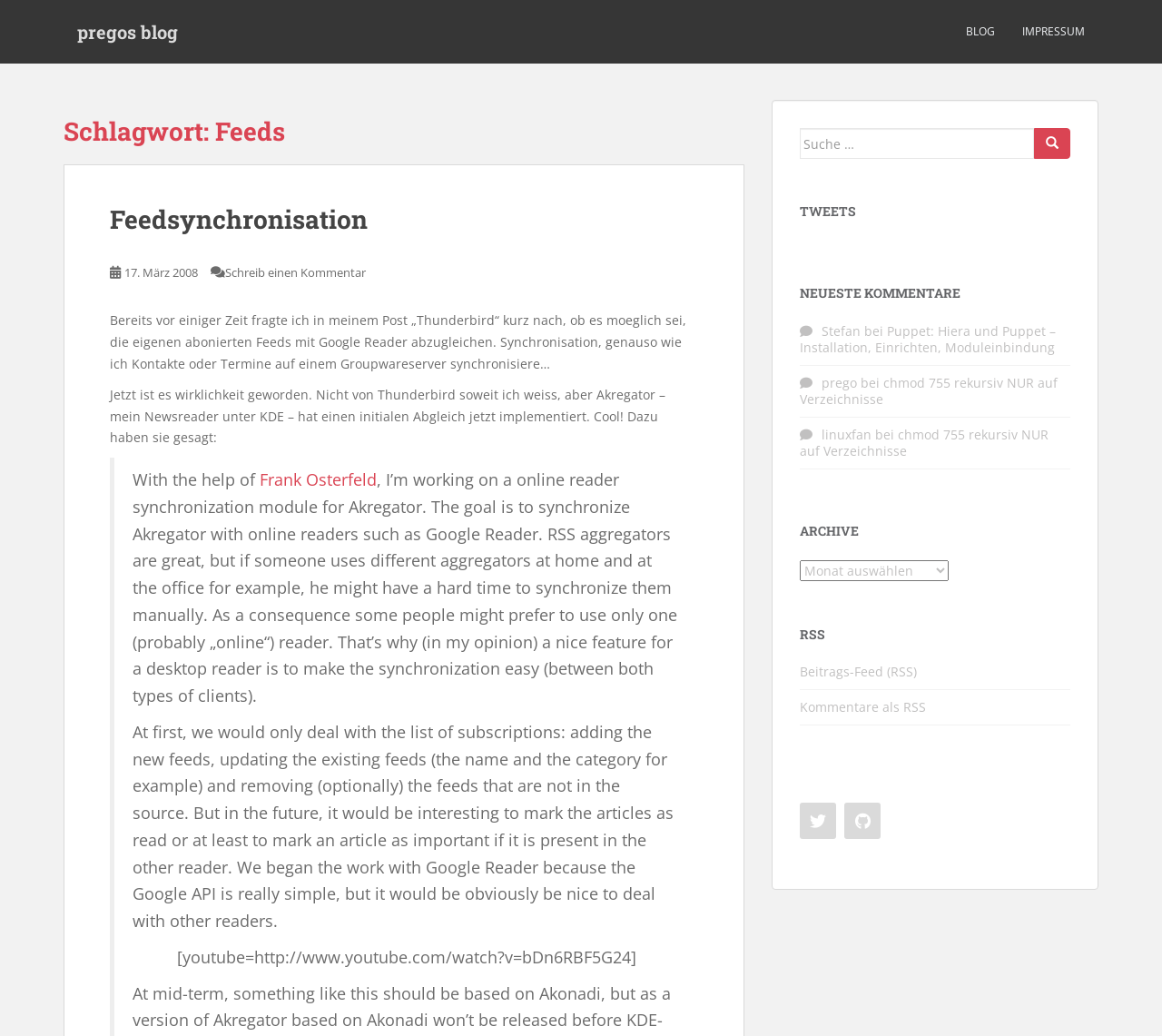Given the description "FREE COURSE", determine the bounding box of the corresponding UI element.

None